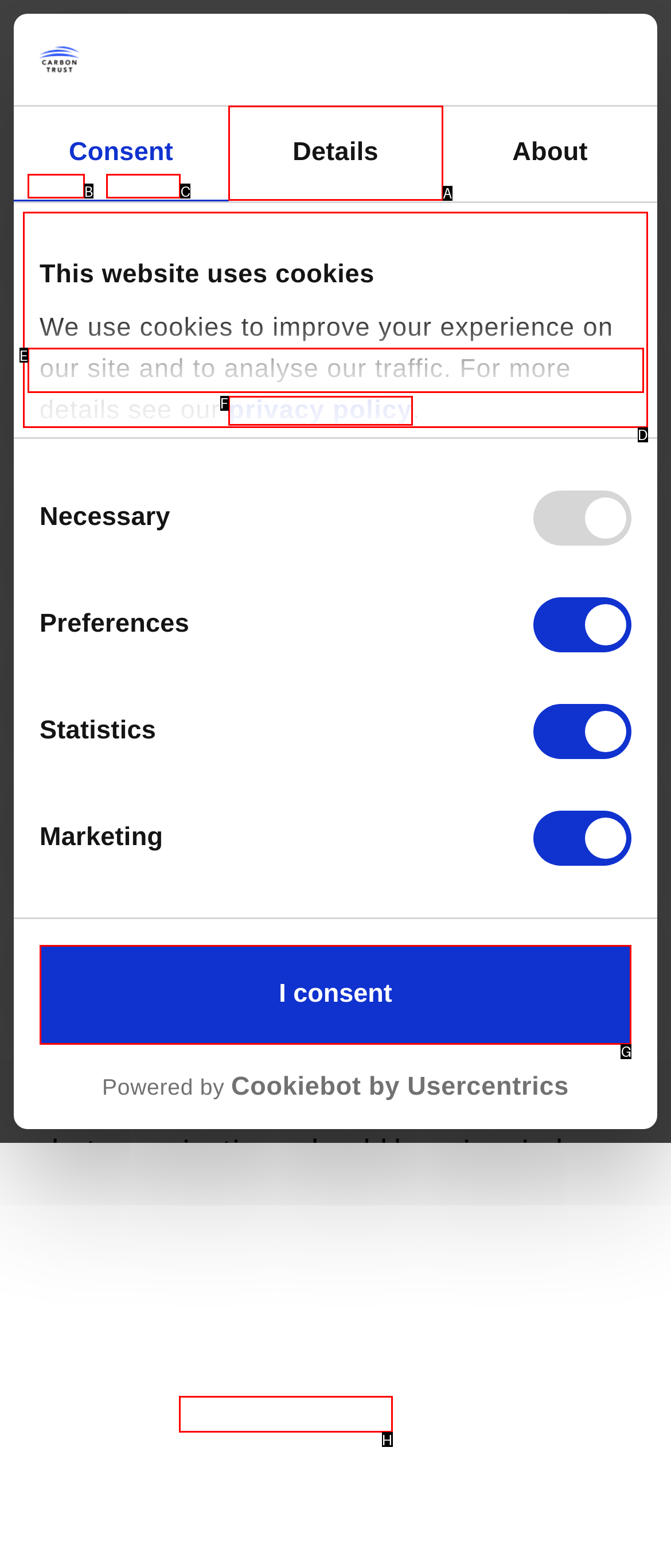Identify the correct option to click in order to accomplish the task: Click the 'I consent' button Provide your answer with the letter of the selected choice.

G